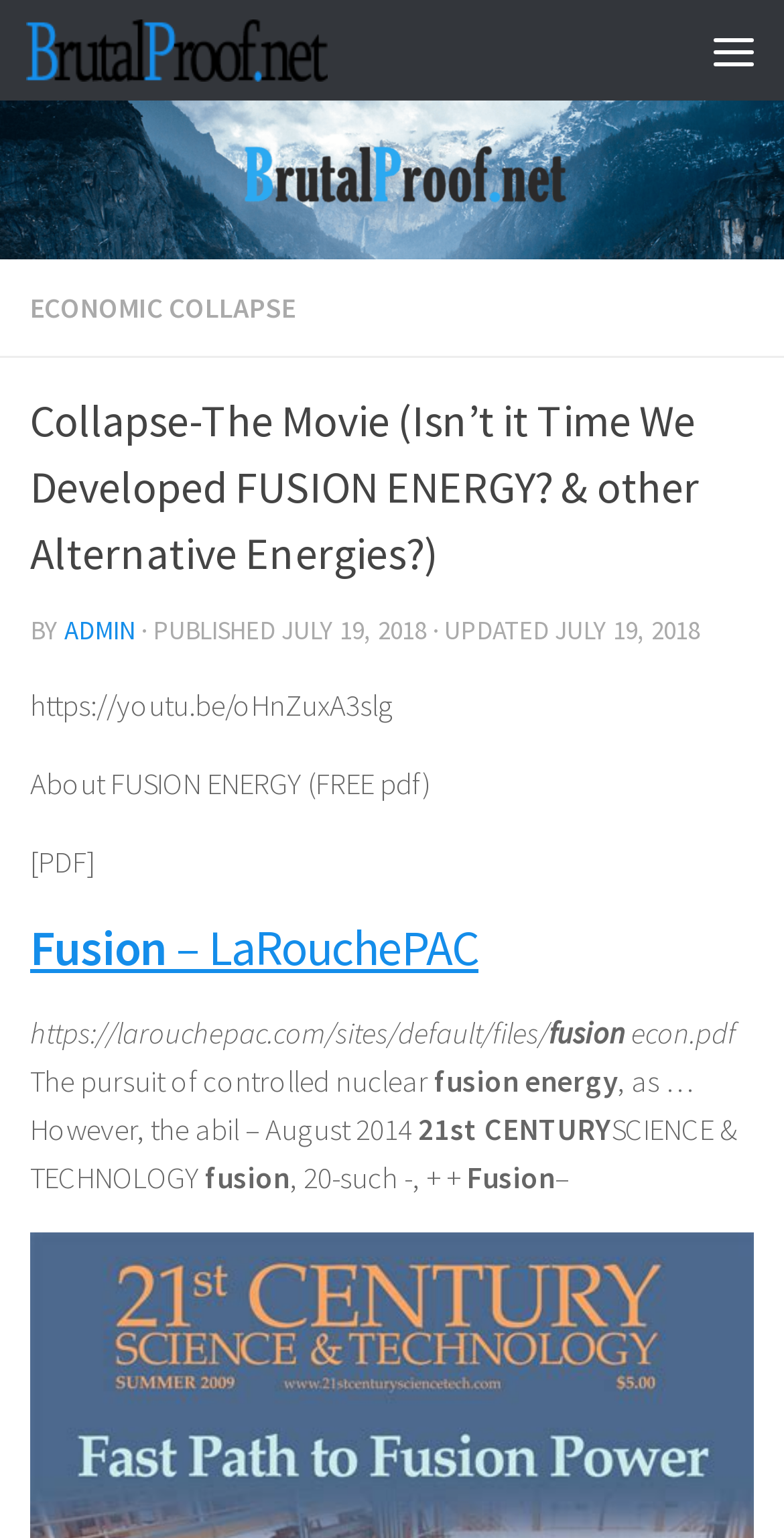Give an in-depth explanation of the webpage layout and content.

The webpage is about the movie "Collapse-The Movie" and its focus on alternative energies, particularly fusion energy. At the top-left corner, there is a "Skip to content" link. Next to it, there is a "Brutal Proof" link with an accompanying image. On the top-right corner, there is a "Menu" button.

Below the top section, there is a main content area with a heading that matches the title of the movie. The heading is followed by a "BY" text, an "ADMIN" link, and a publication date of July 19, 2018. There is also an update date and a YouTube video link.

The main content area is divided into sections, with headings and paragraphs discussing fusion energy. There are links to external resources, such as a PDF file about fusion energy and a website called LaRouchePAC. The text discusses the pursuit of controlled nuclear fusion energy and its potential benefits.

There are several static text elements throughout the page, including a section with a bold heading "21st CENTURY SCIENCE & TECHNOLOGY" and a paragraph discussing fusion energy in the context of 21st-century science and technology. Overall, the webpage appears to be a blog post or article about the movie and its themes, with a focus on alternative energies and fusion energy in particular.